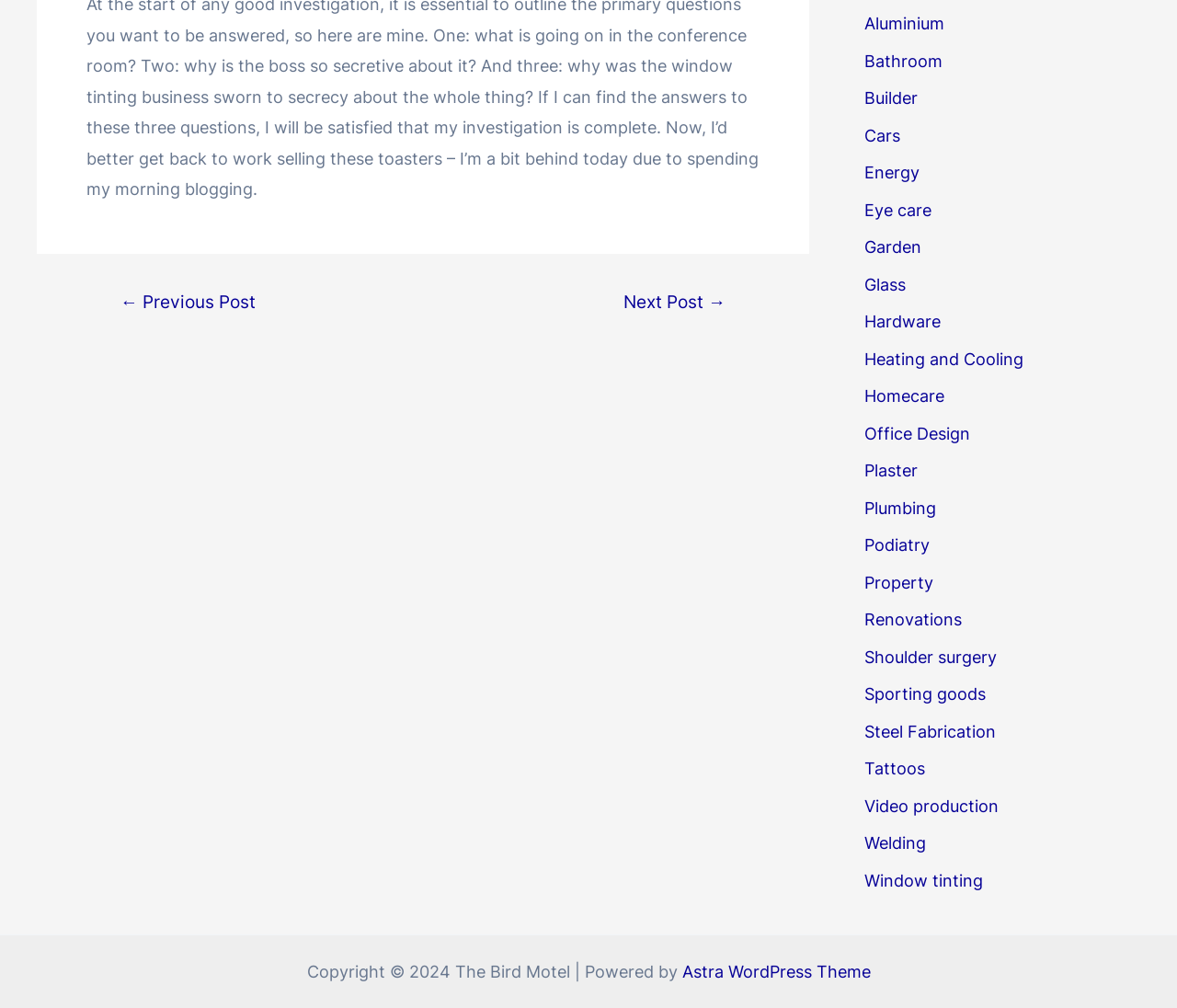Please identify the bounding box coordinates of the area I need to click to accomplish the following instruction: "visit the Bathroom page".

[0.734, 0.051, 0.801, 0.07]